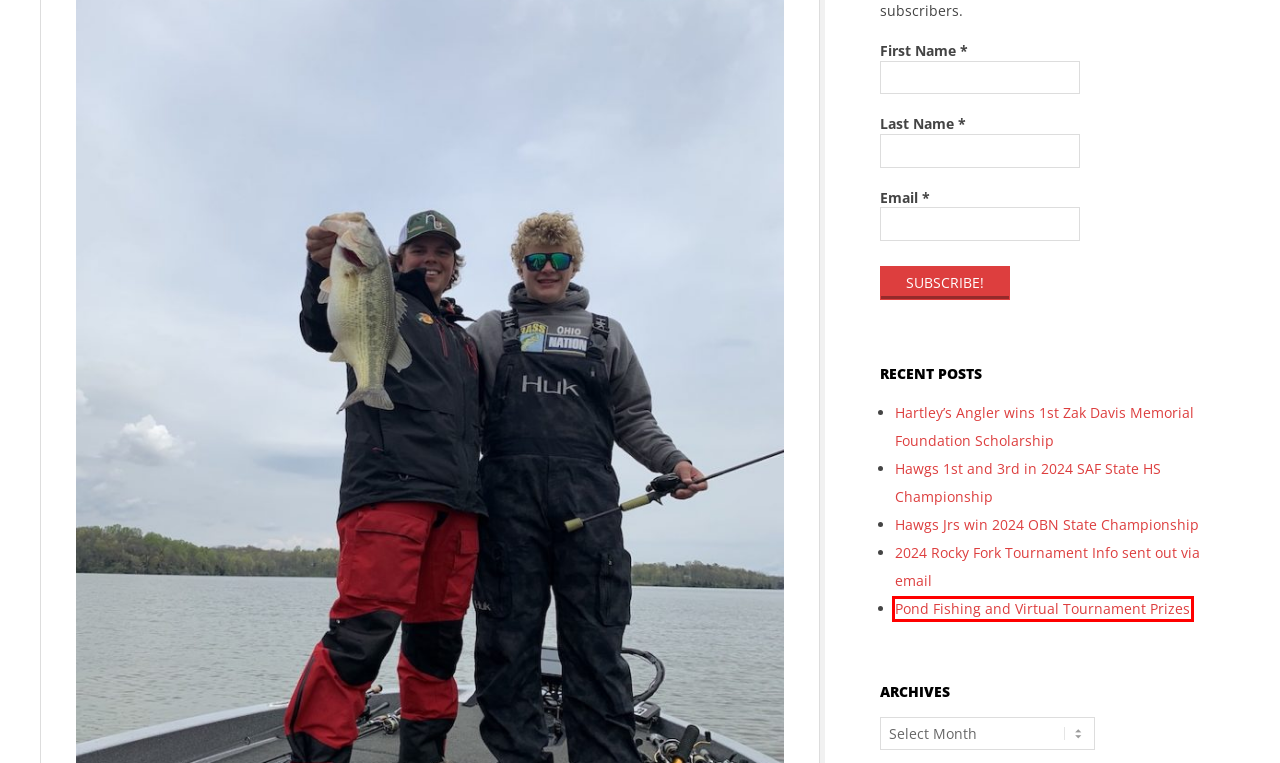Given a screenshot of a webpage with a red rectangle bounding box around a UI element, select the best matching webpage description for the new webpage that appears after clicking the highlighted element. The candidate descriptions are:
A. 2024 Rocky Fork Tournament Info sent out via email – Hartley's Hawgs
B. Hartley’s Angler wins 1st Zak Davis Memorial Foundation Scholarship – Hartley's Hawgs
C. Blog – Hartley's Hawgs
D. Pond Tourney and OBF Jr Tourney Info – Hartley's Hawgs
E. Educational Topics – Hartley's Hawgs
F. Virtual Tournaments – Hartley's Hawgs
G. Pond Fishing and Virtual Tournament Prizes – Hartley's Hawgs
H. Hawgs 1st and 3rd in 2024 SAF State HS Championship – Hartley's Hawgs

G